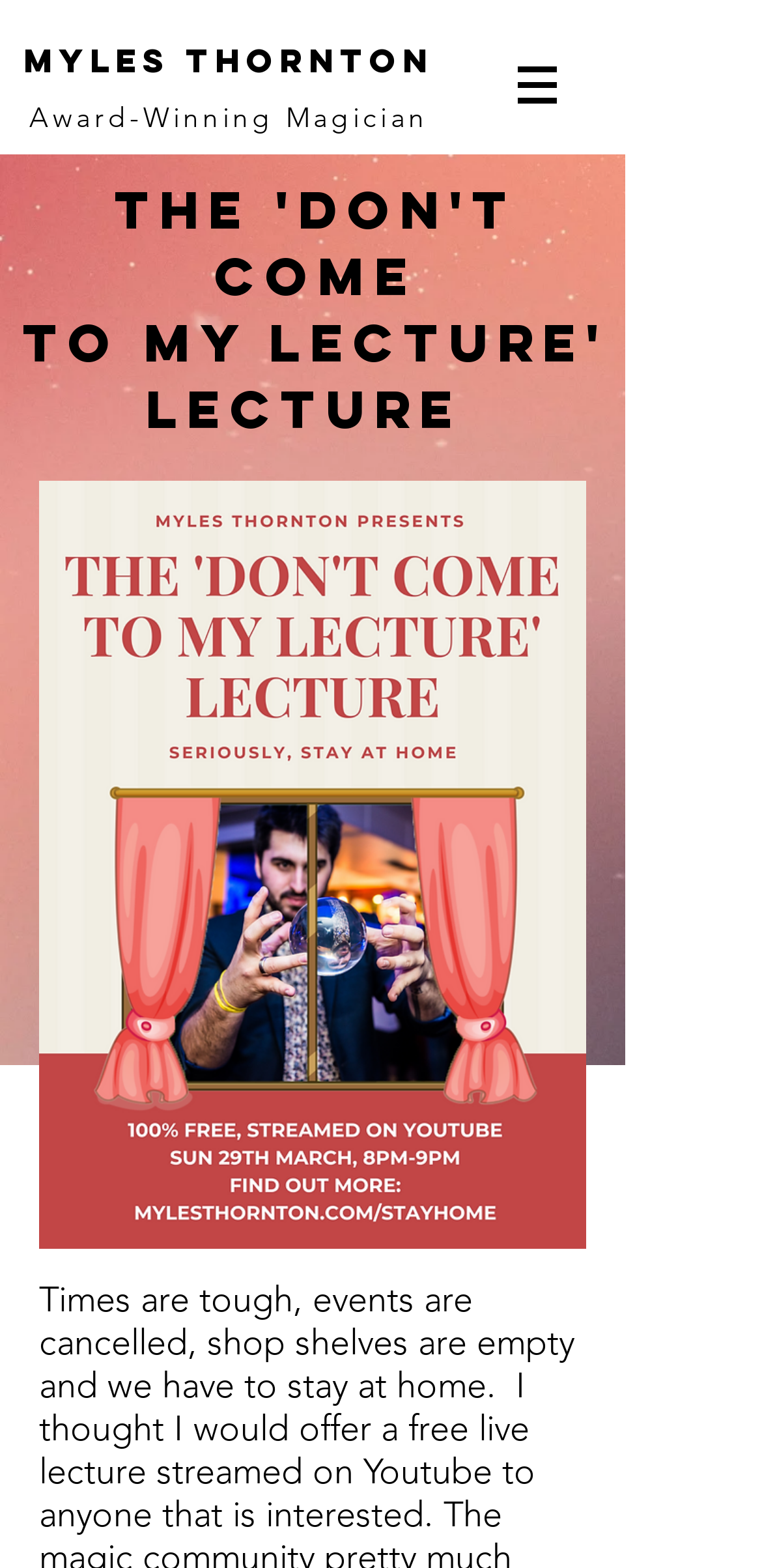Articulate a complete and detailed caption of the webpage elements.

The webpage is about Myles Thornton, an award-winning magician. At the top-left of the page, there is a heading with the magician's name, "Myles Thornton", which is also a link. Below this heading, there is a link that describes him as an "Award-Winning Magician". 

On the top-right of the page, there is a navigation menu labeled "Site", which has a button that opens a menu when clicked. The button is accompanied by a small image.

The main content of the page is divided into three sections, each with a heading. The first heading reads "The 'don't come", the second heading continues with "to my lecture'", and the third heading completes the sentence with "lecture". These headings are positioned vertically, one below the other, and take up a significant portion of the page.

To the right of these headings, there is a large image of Mark Jason Lim, which occupies most of the right side of the page.